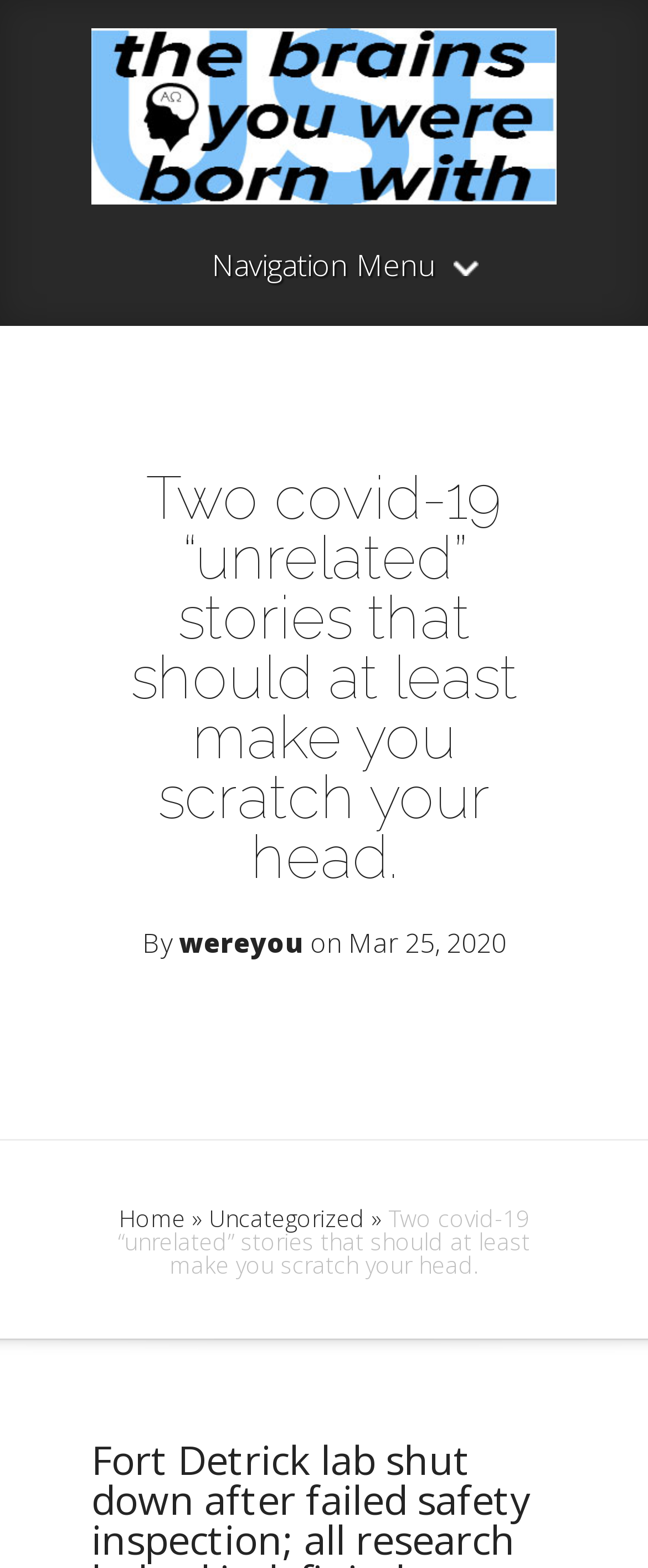Find the bounding box coordinates corresponding to the UI element with the description: "parent_node: Navigation Menu". The coordinates should be formatted as [left, top, right, bottom], with values as floats between 0 and 1.

[0.141, 0.137, 0.859, 0.163]